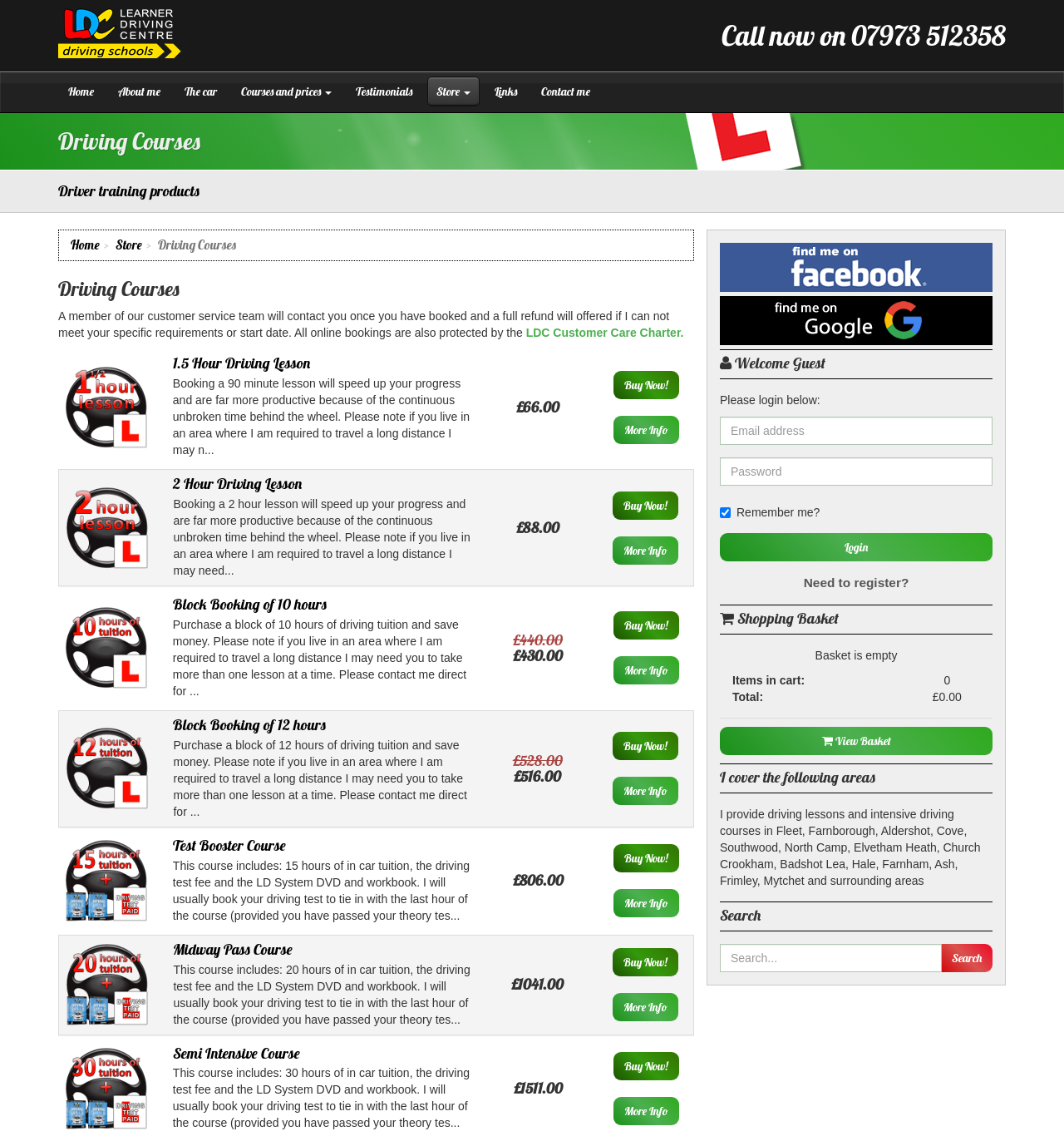Using the description: "Courses and prices", determine the UI element's bounding box coordinates. Ensure the coordinates are in the format of four float numbers between 0 and 1, i.e., [left, top, right, bottom].

[0.218, 0.067, 0.32, 0.093]